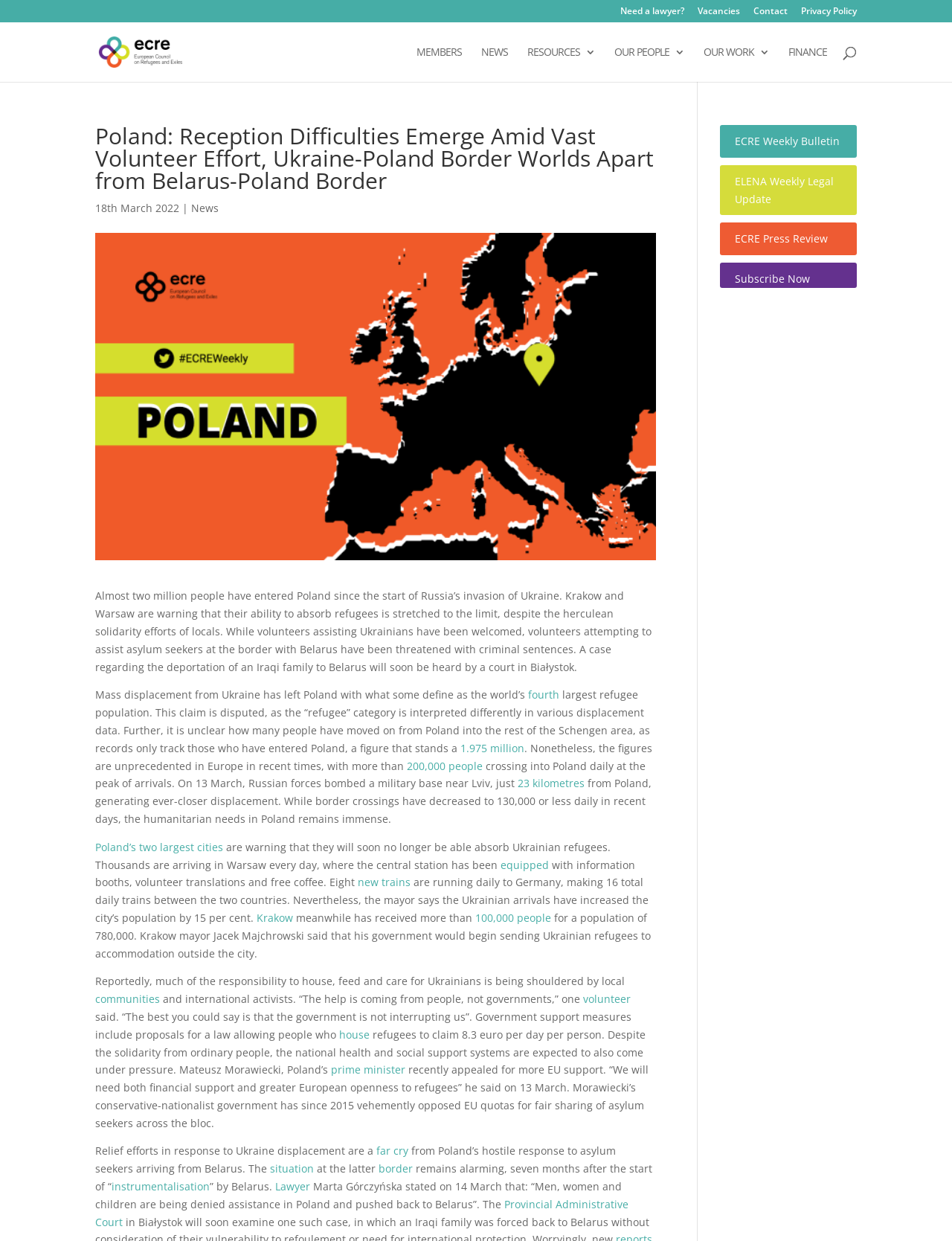Provide the text content of the webpage's main heading.

Poland: Reception Difficulties Emerge Amid Vast Volunteer Effort, Ukraine-Poland Border Worlds Apart from Belarus-Poland Border